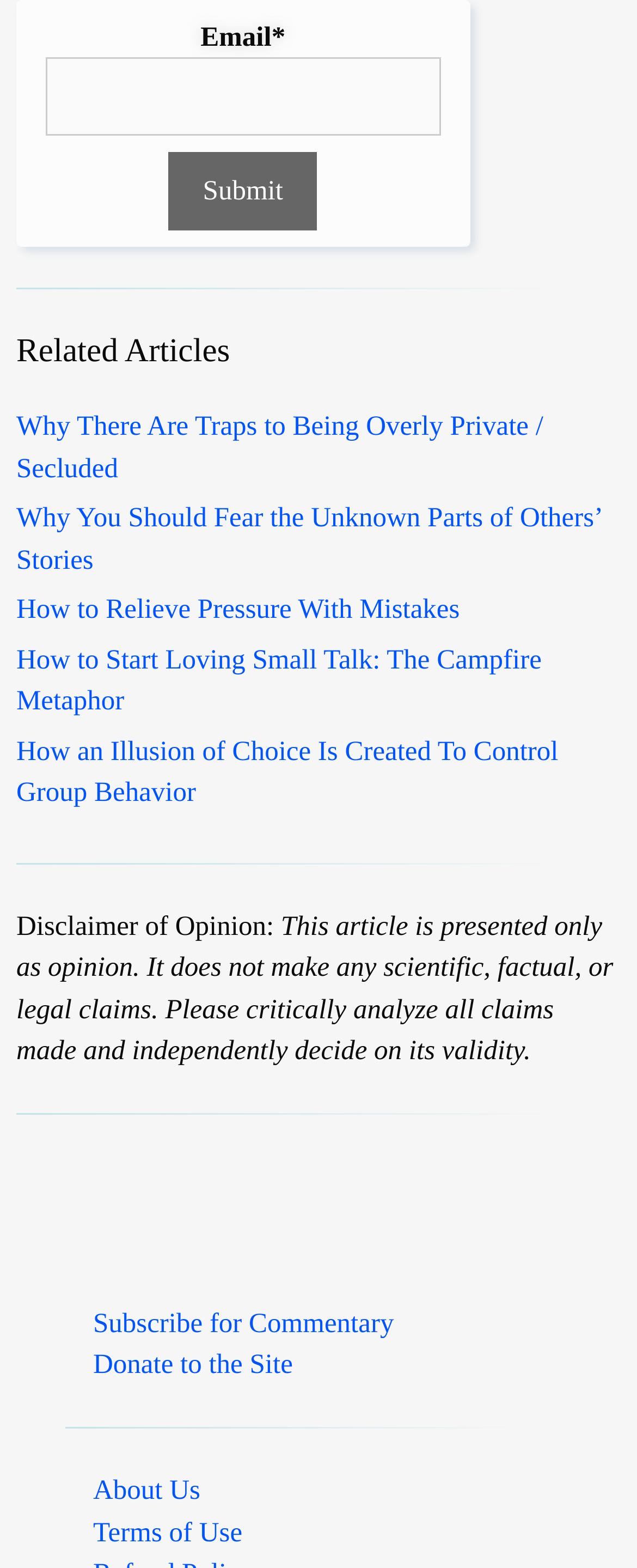What is the disclaimer about?
Give a single word or phrase as your answer by examining the image.

Opinion only